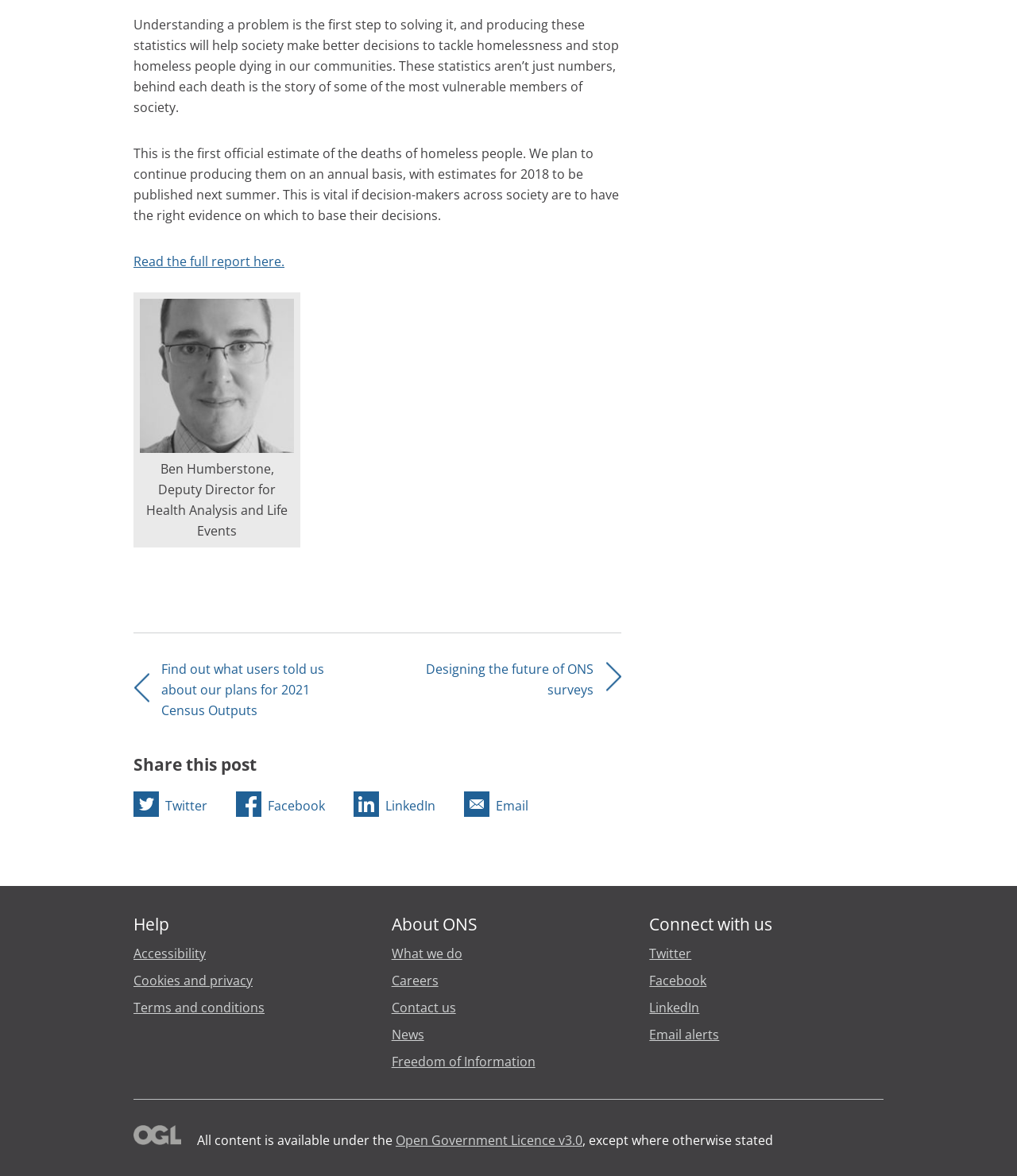What is the author's position in the organization?
Using the details shown in the screenshot, provide a comprehensive answer to the question.

The webpage mentions Ben Humberstone, who is the Deputy Director for Health Analysis and Life Events, indicating that he is the author or contributor to the webpage's content.